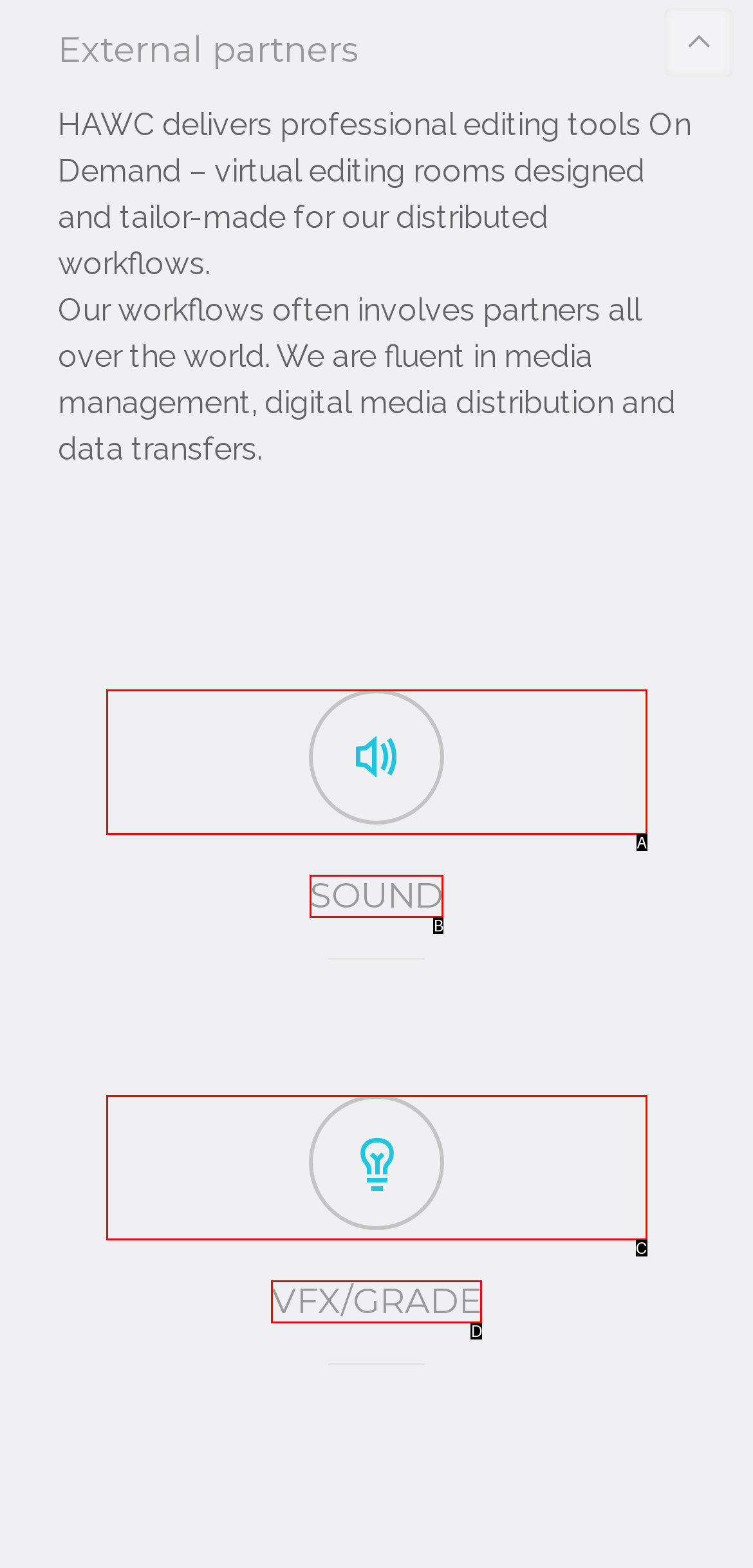Find the HTML element that matches the description: VFX/GRADE
Respond with the corresponding letter from the choices provided.

D